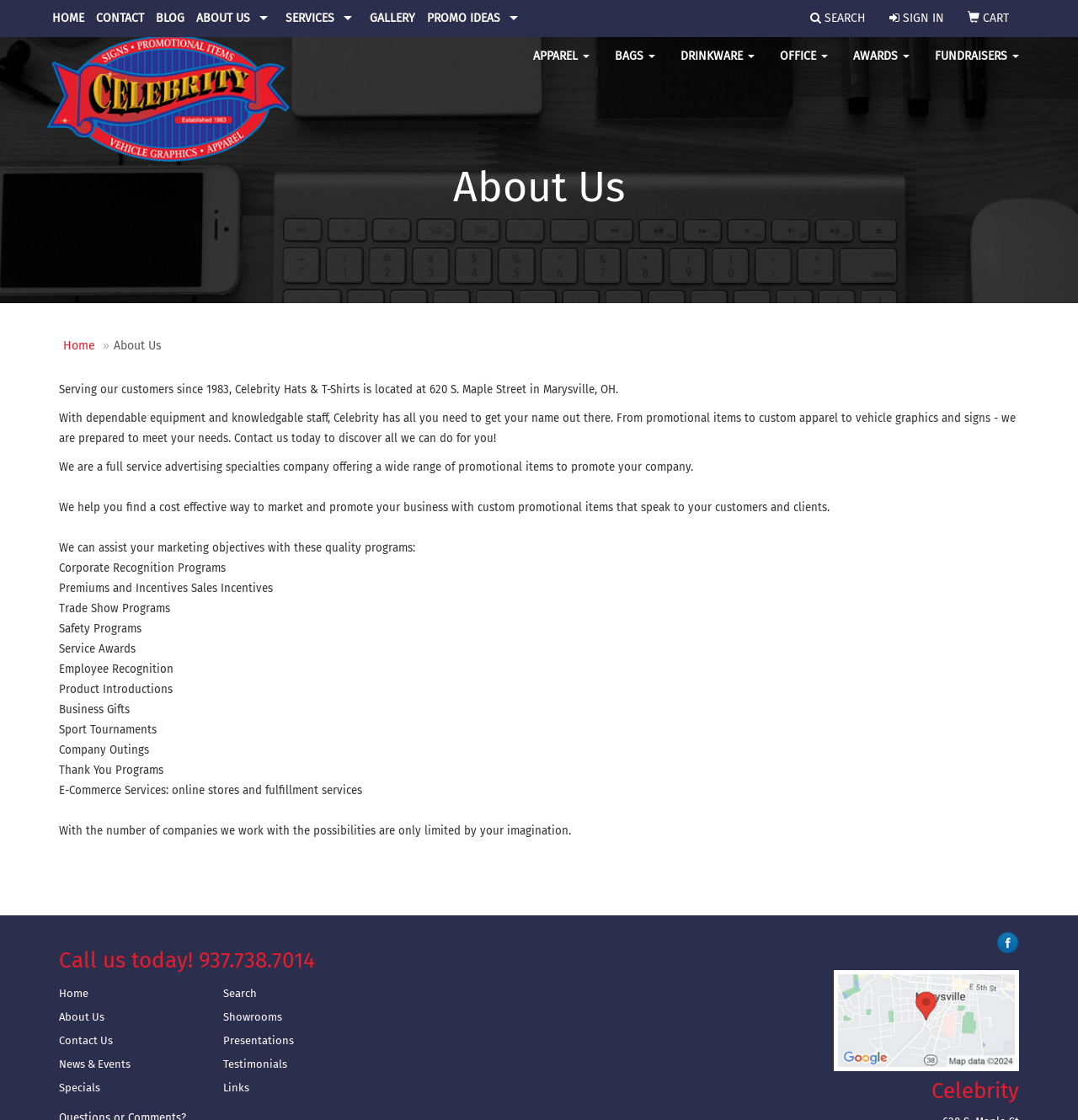Please identify the bounding box coordinates of the area I need to click to accomplish the following instruction: "Visit Facebook page".

[0.925, 0.835, 0.945, 0.847]